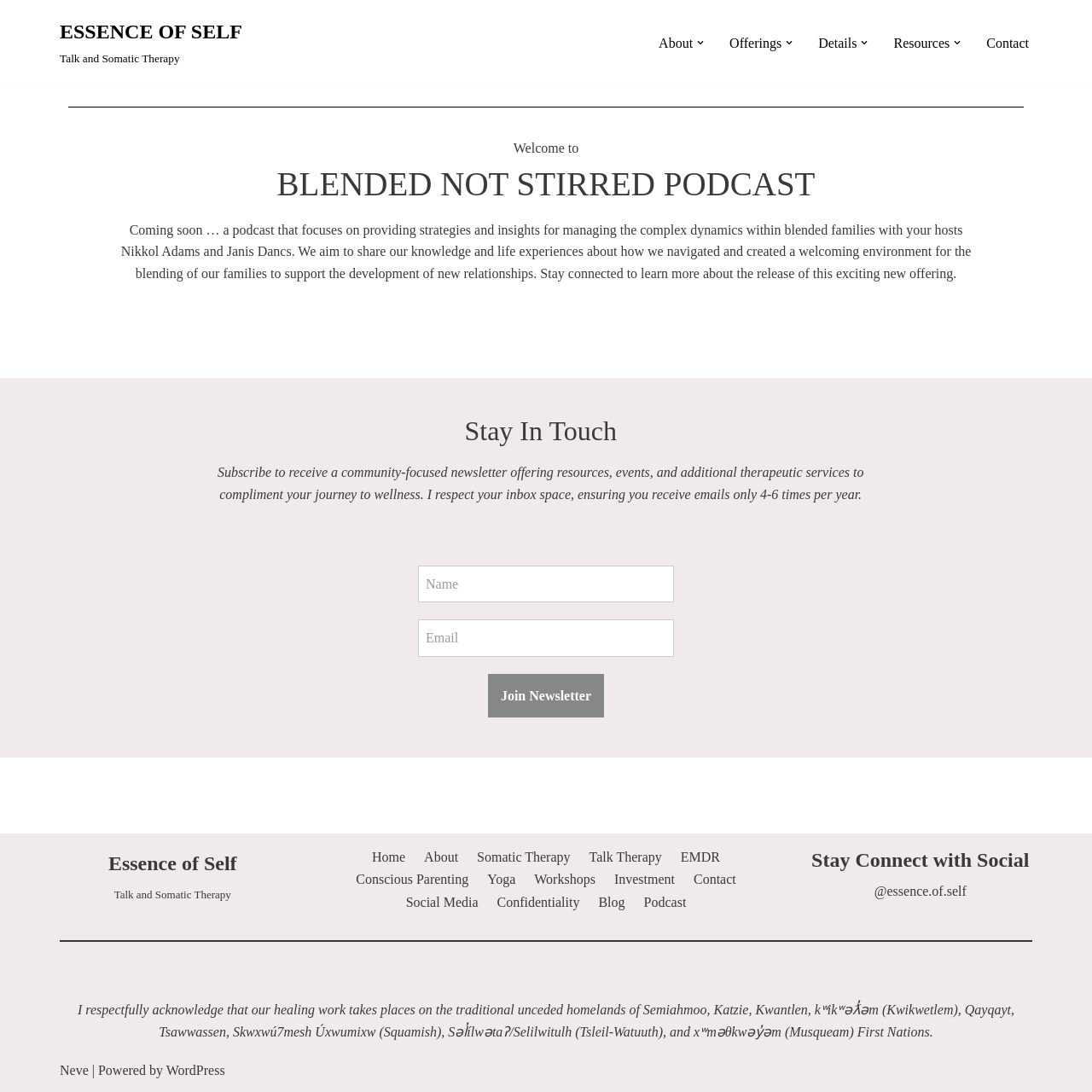Please determine the bounding box coordinates of the clickable area required to carry out the following instruction: "Subscribe to the newsletter". The coordinates must be four float numbers between 0 and 1, represented as [left, top, right, bottom].

[0.447, 0.617, 0.553, 0.657]